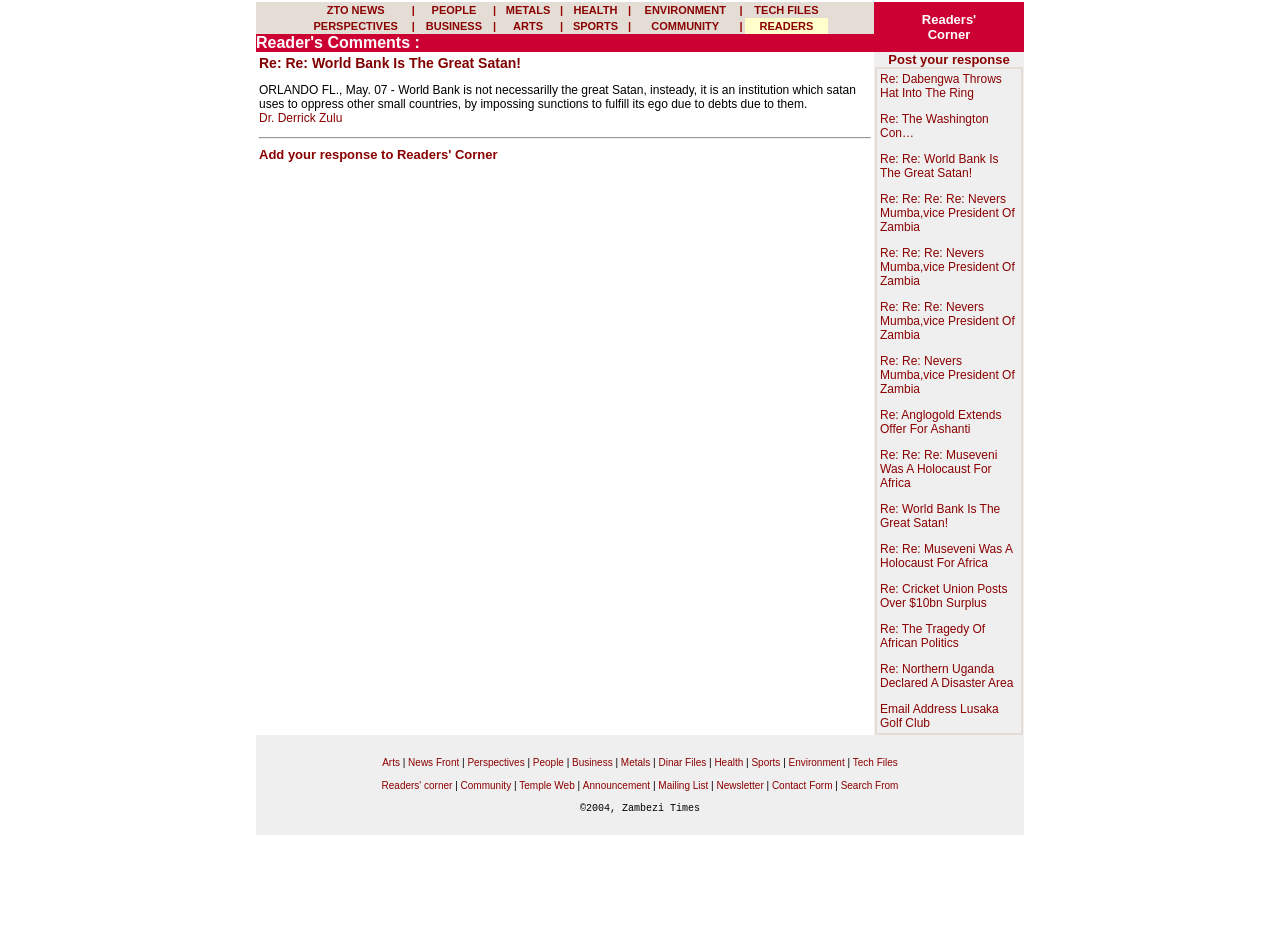Please provide a short answer using a single word or phrase for the question:
What is the topic of the discussion in the main content area?

World Bank